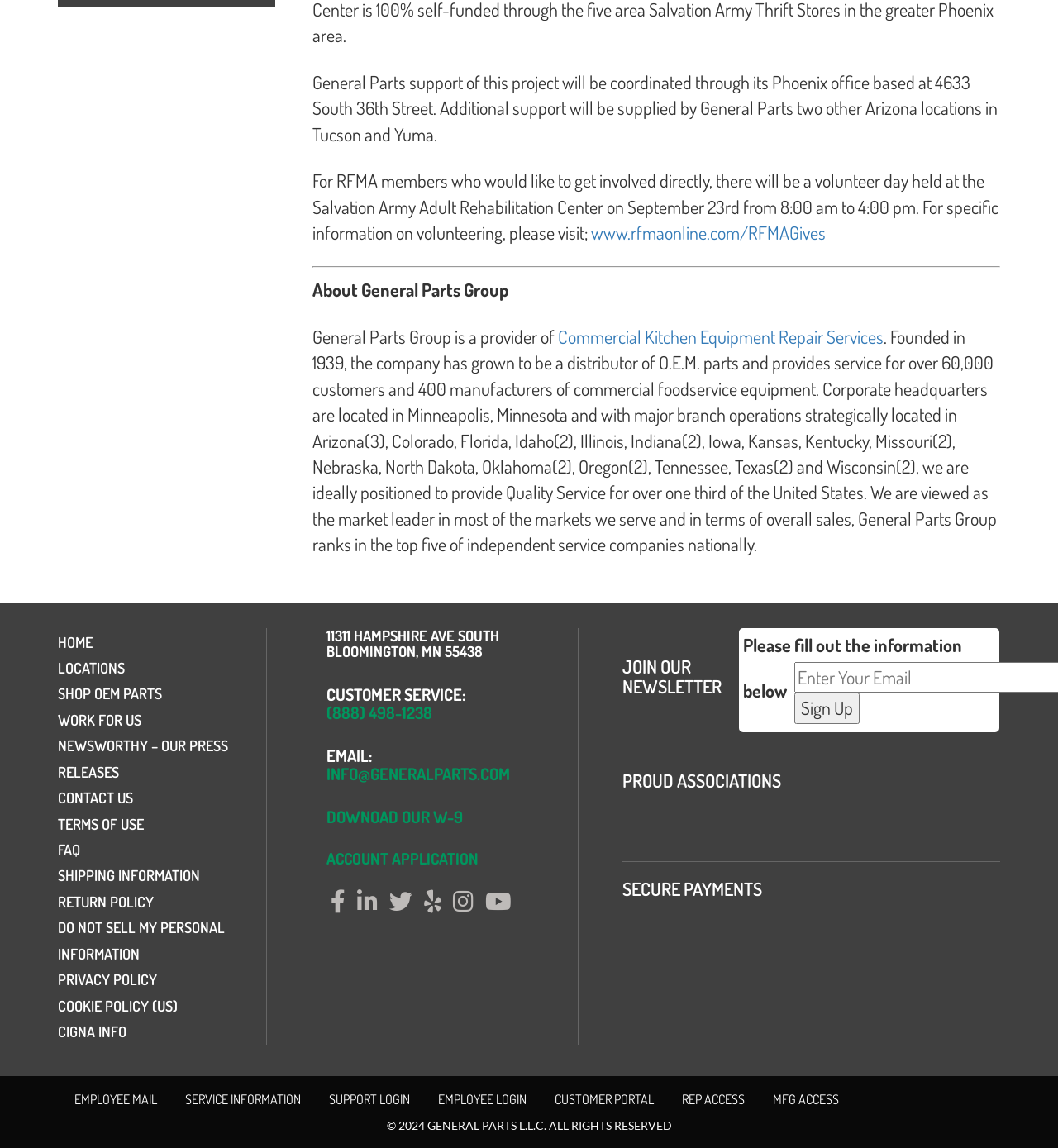Predict the bounding box of the UI element that fits this description: "civics essays".

None